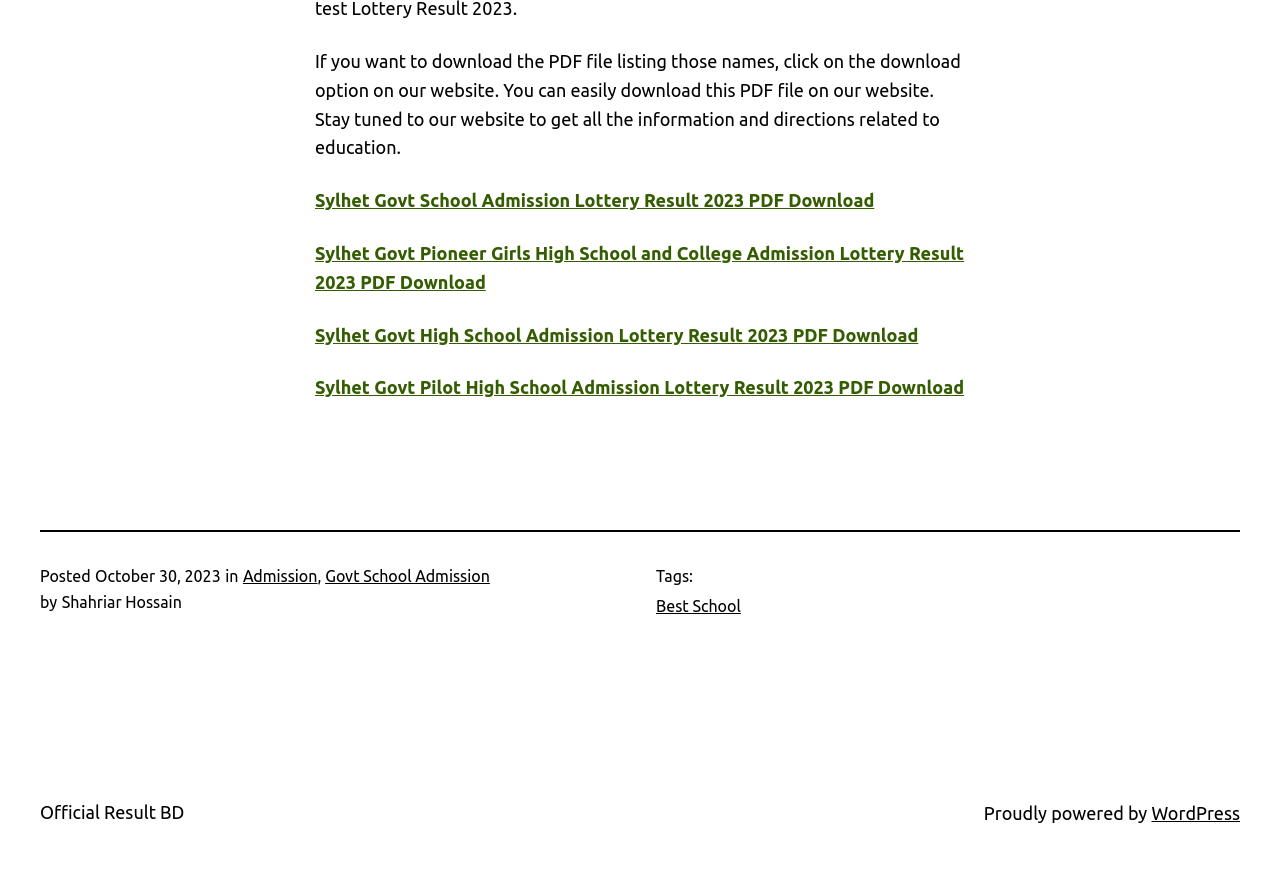Given the following UI element description: "Best School", find the bounding box coordinates in the webpage screenshot.

[0.512, 0.686, 0.579, 0.706]